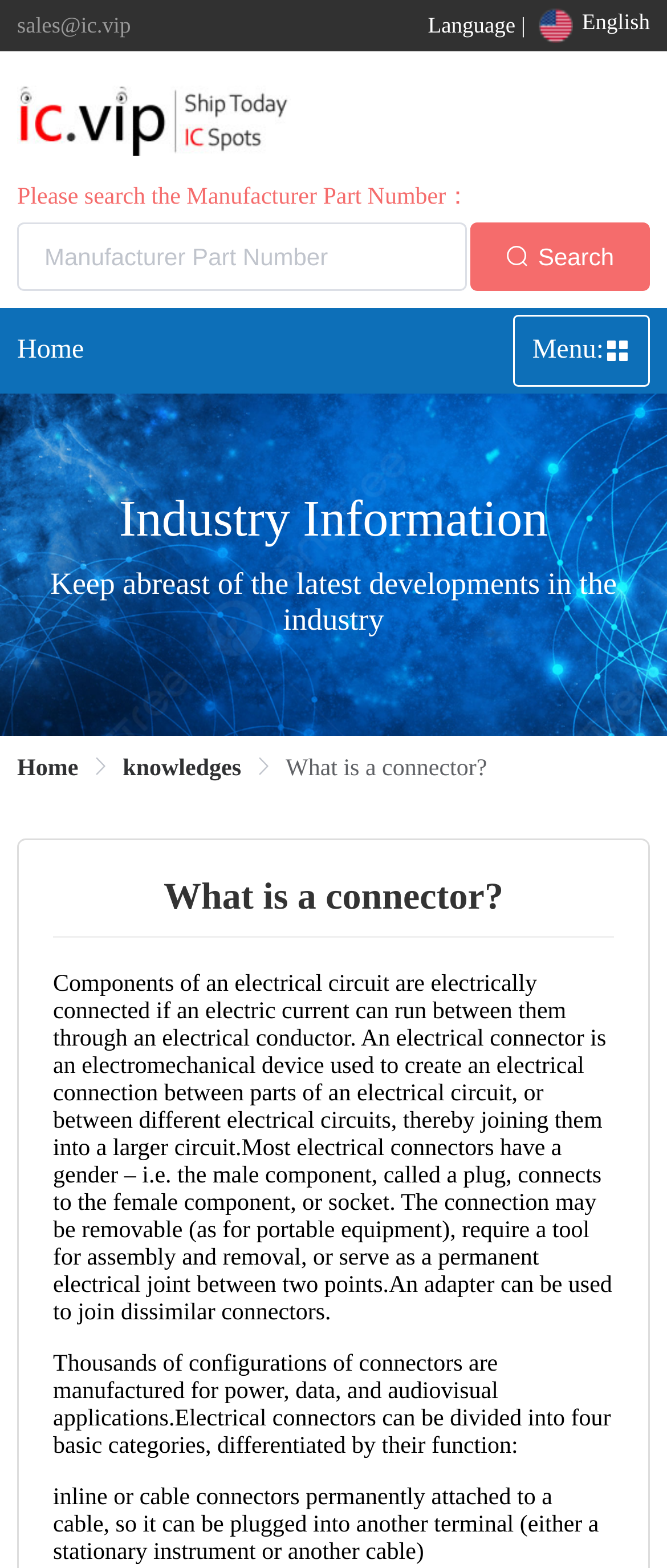Generate a thorough explanation of the webpage's elements.

This webpage is about explaining what a connector is. At the top left, there is a contact email "sales@ic.vip" and a language selection option with "English" currently selected. Next to the language option, there is an empty link. Below the language option, there is a logo image and a search bar where users can input a manufacturer part number and click the search button.

On the top right, there are navigation links, including "Home" and a menu dropdown. Below the navigation links, there is a section about industry information, with a brief description of keeping up with the latest industry developments.

The main content of the webpage is divided into sections. The first section has a heading "What is a connector?" and a brief description of what an electrical connector is and its purpose. The second section explains the different types of electrical connectors, including inline or cable connectors, and their functions.

Throughout the webpage, there are several links, including a breadcrumb navigation at the top, which shows the current page "What is a connector?" as part of a larger navigation path.